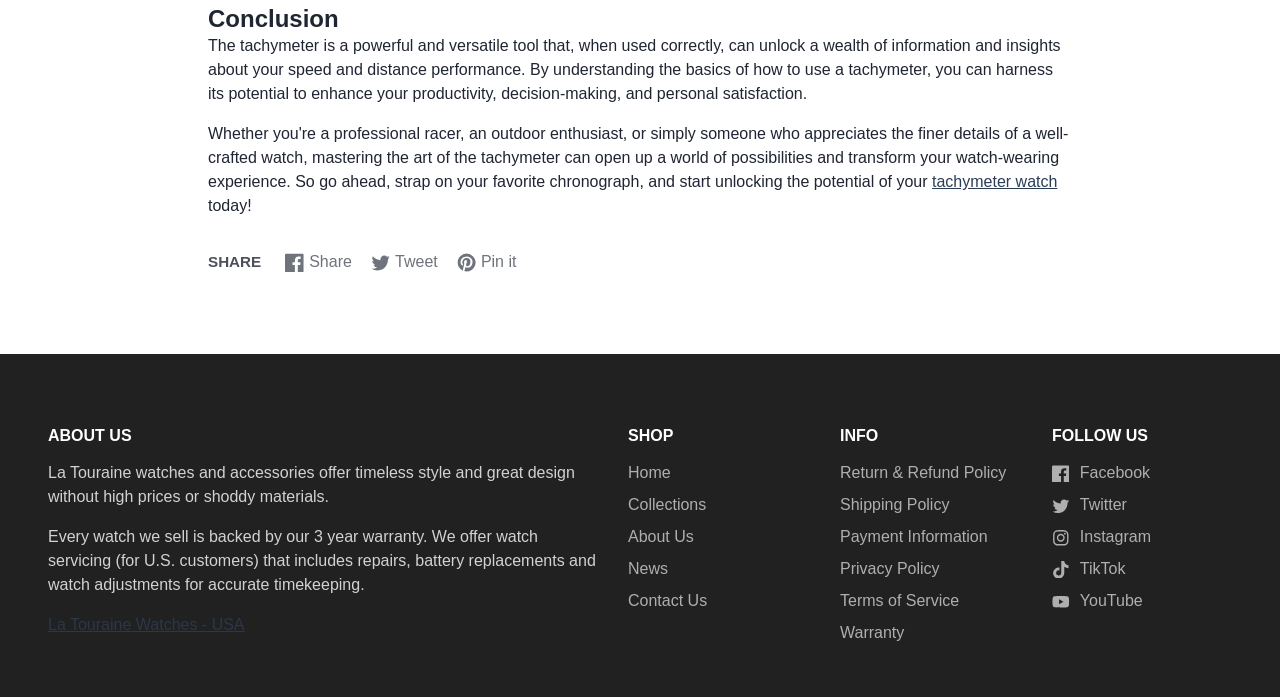Identify the bounding box coordinates for the element you need to click to achieve the following task: "Go to the 'SHOP' section". The coordinates must be four float values ranging from 0 to 1, formatted as [left, top, right, bottom].

[0.491, 0.611, 0.631, 0.639]